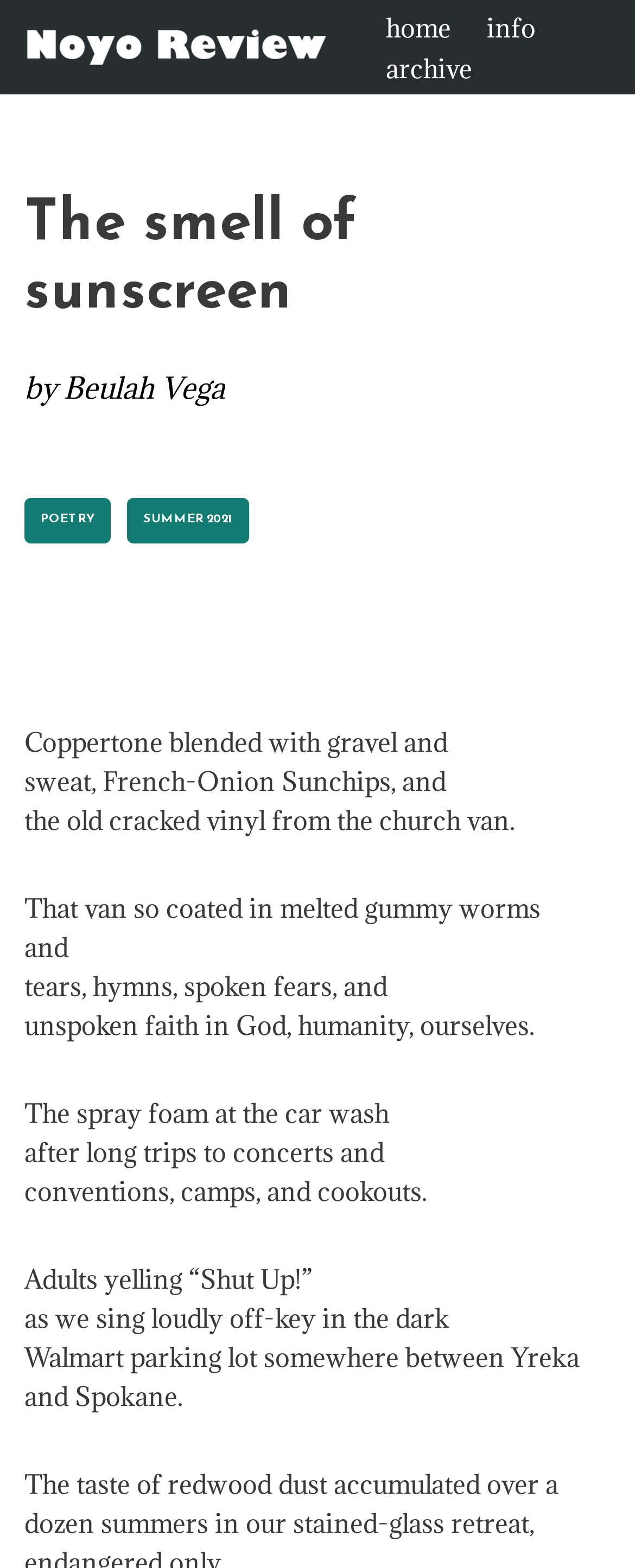Identify and extract the heading text of the webpage.

The smell of sunscreen